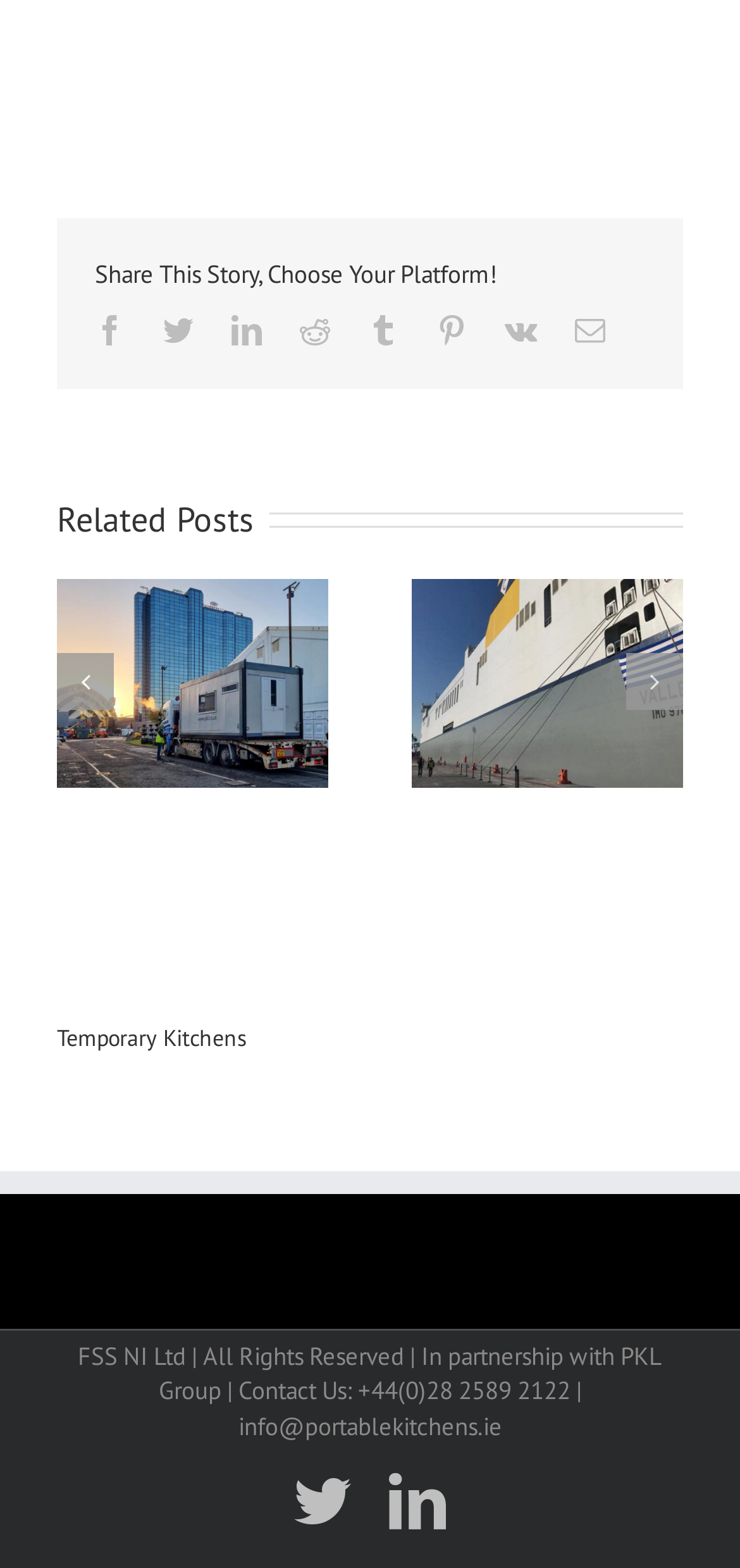Give a short answer to this question using one word or a phrase:
What is the topic of the related posts?

Events and services